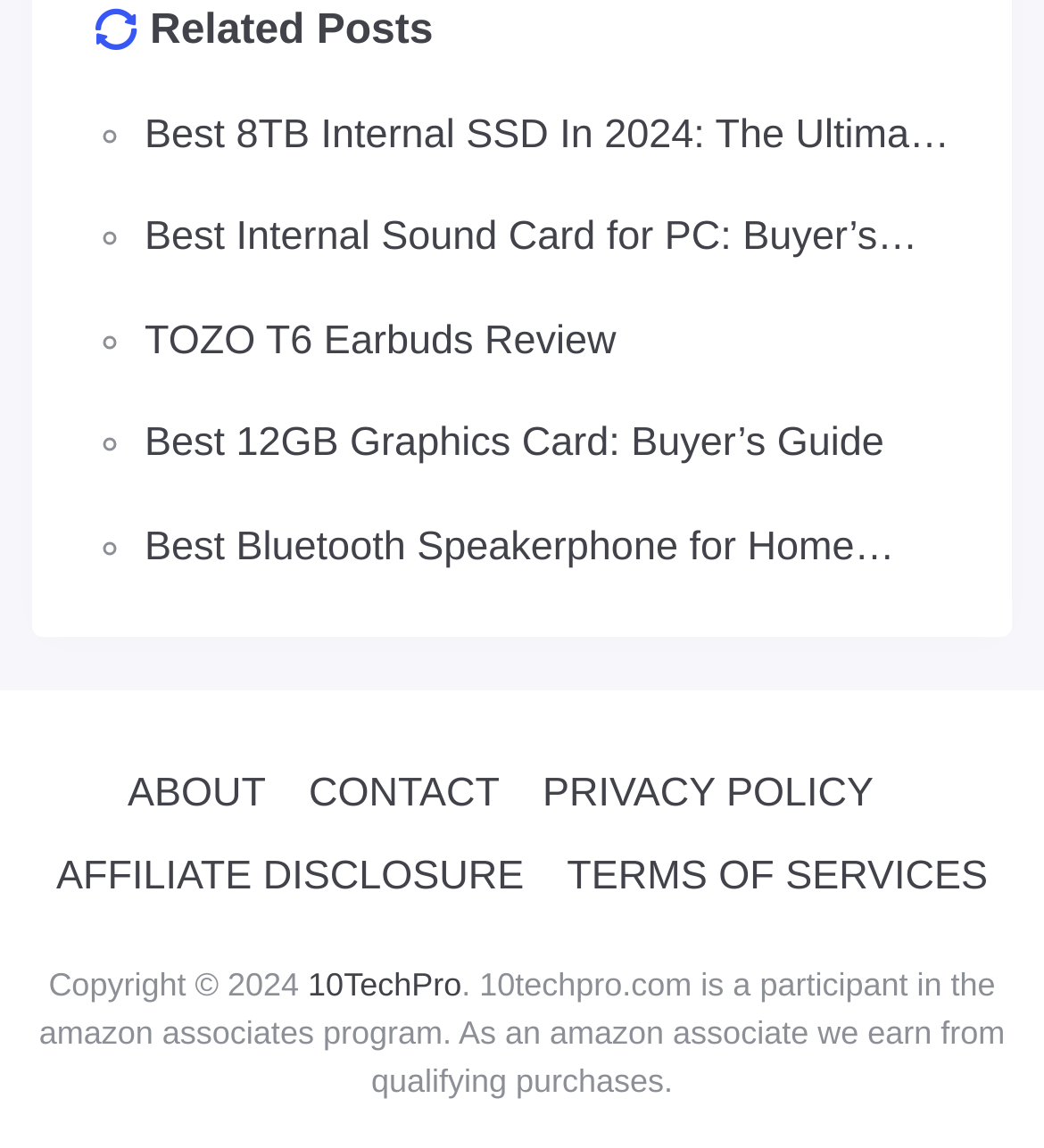Determine the bounding box coordinates for the UI element matching this description: "Media Kit".

None